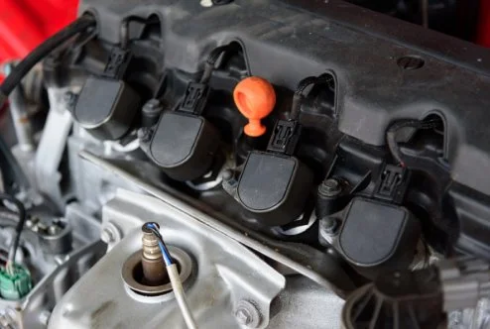What is the connection between the coils and the spark plug?
Give a one-word or short-phrase answer derived from the screenshot.

Part of the metal engine block